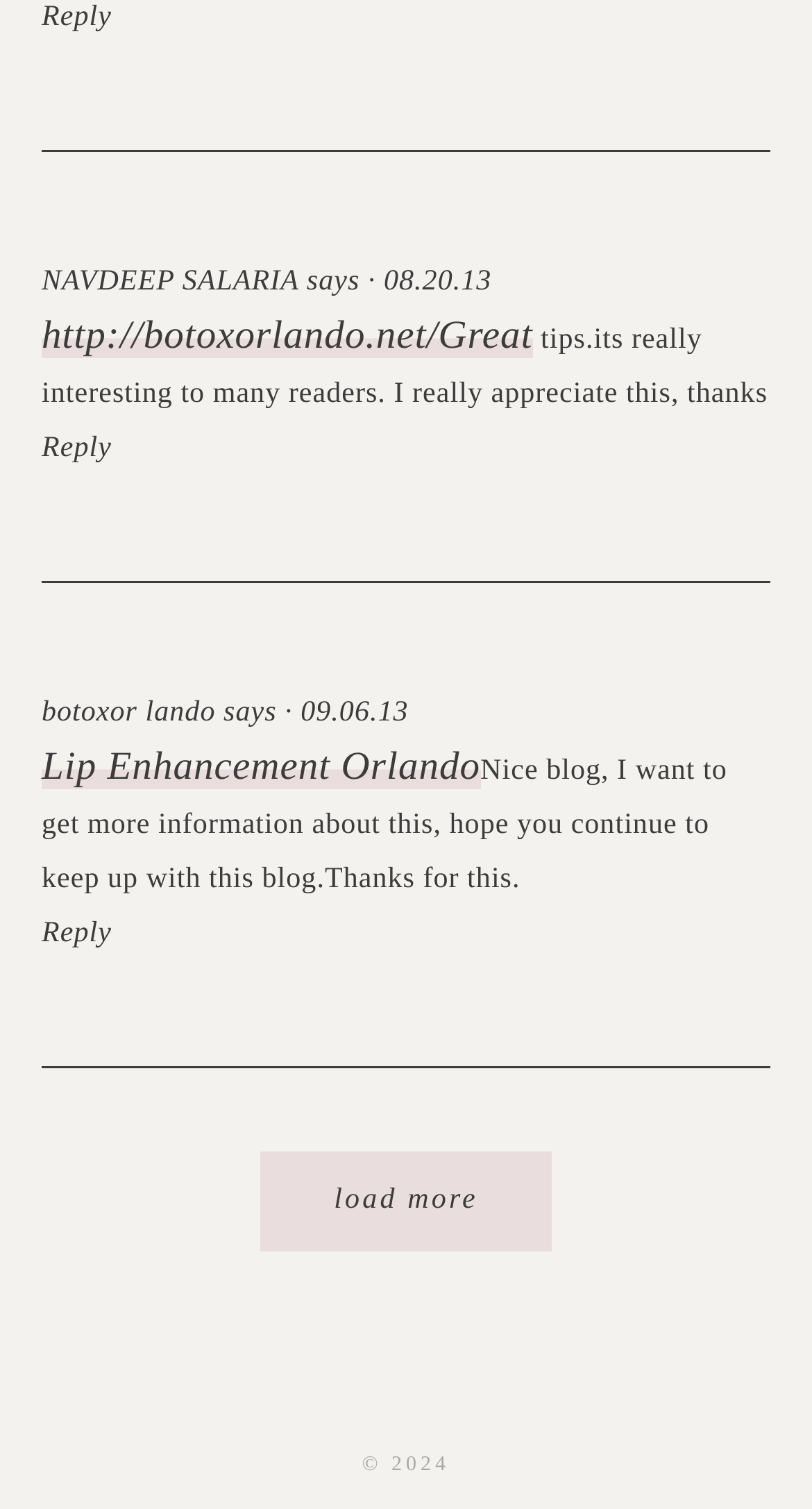Use the details in the image to answer the question thoroughly: 
How many comments are there?

I counted the number of comment blocks, each containing a username, date, and comment text. There are 5 such blocks, indicating 5 comments.